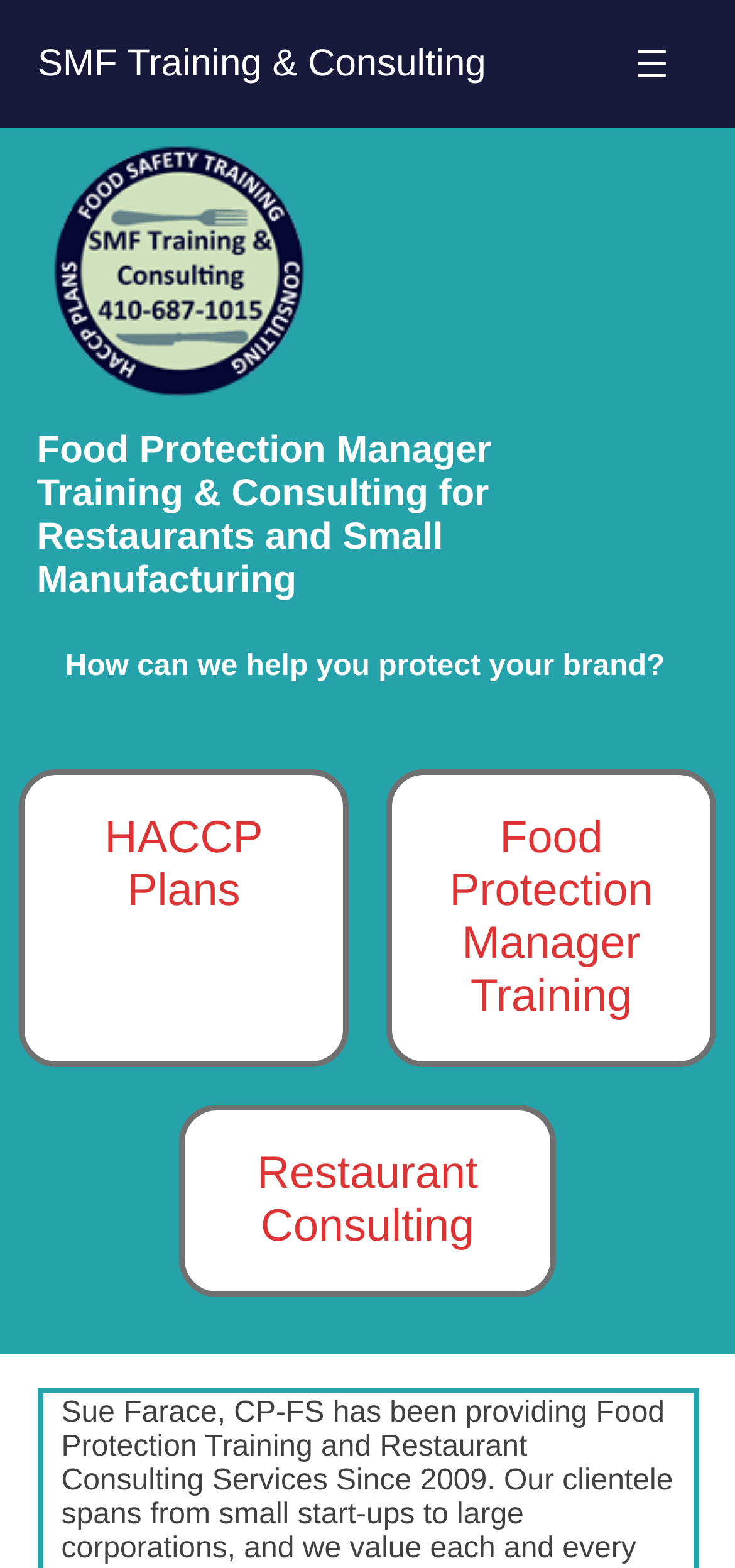Bounding box coordinates are to be given in the format (top-left x, top-left y, bottom-right x, bottom-right y). All values must be floating point numbers between 0 and 1. Provide the bounding box coordinate for the UI element described as: Food Protection Manager Training

[0.526, 0.491, 0.974, 0.681]